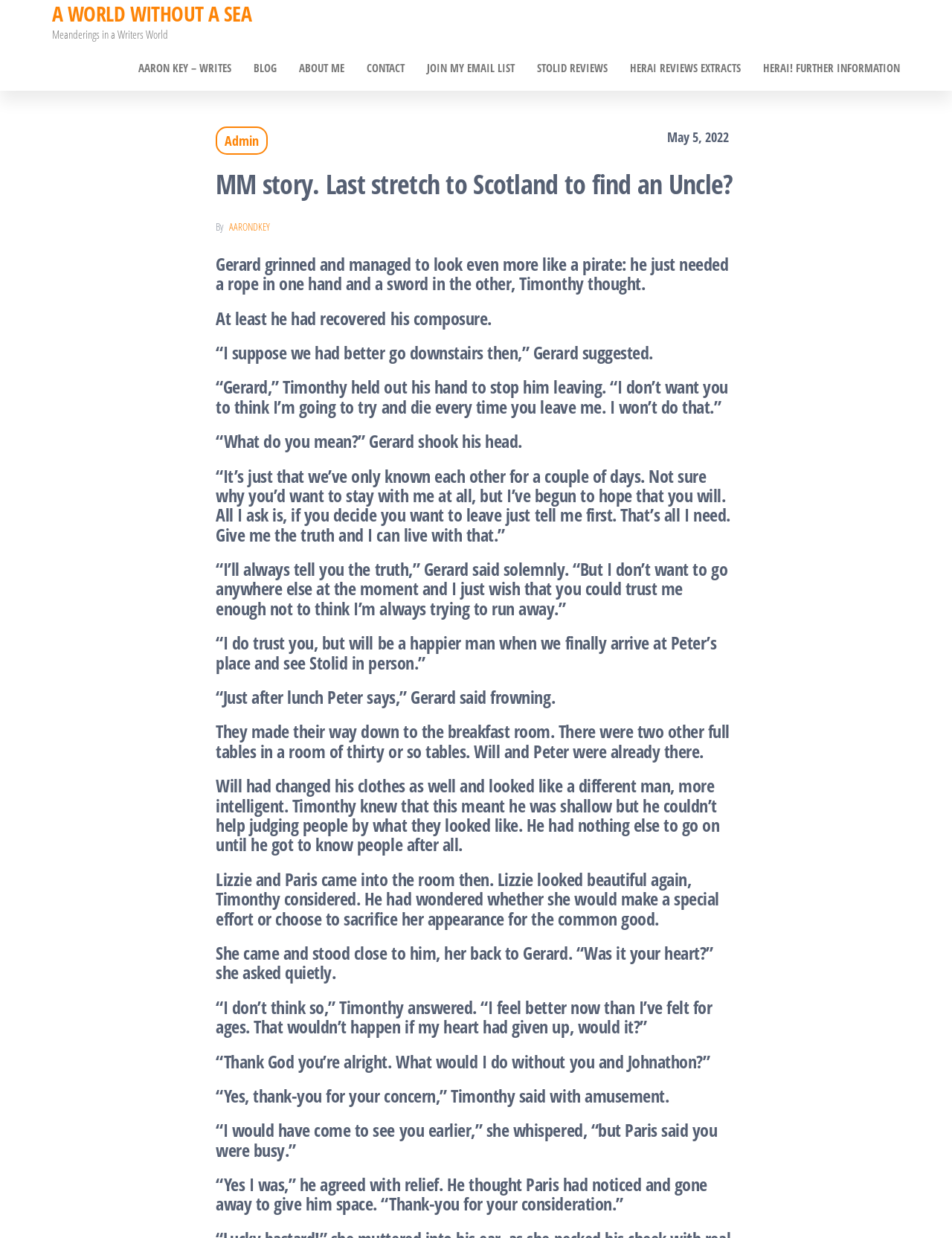Please find and give the text of the main heading on the webpage.

MM story. Last stretch to Scotland to find an Uncle?